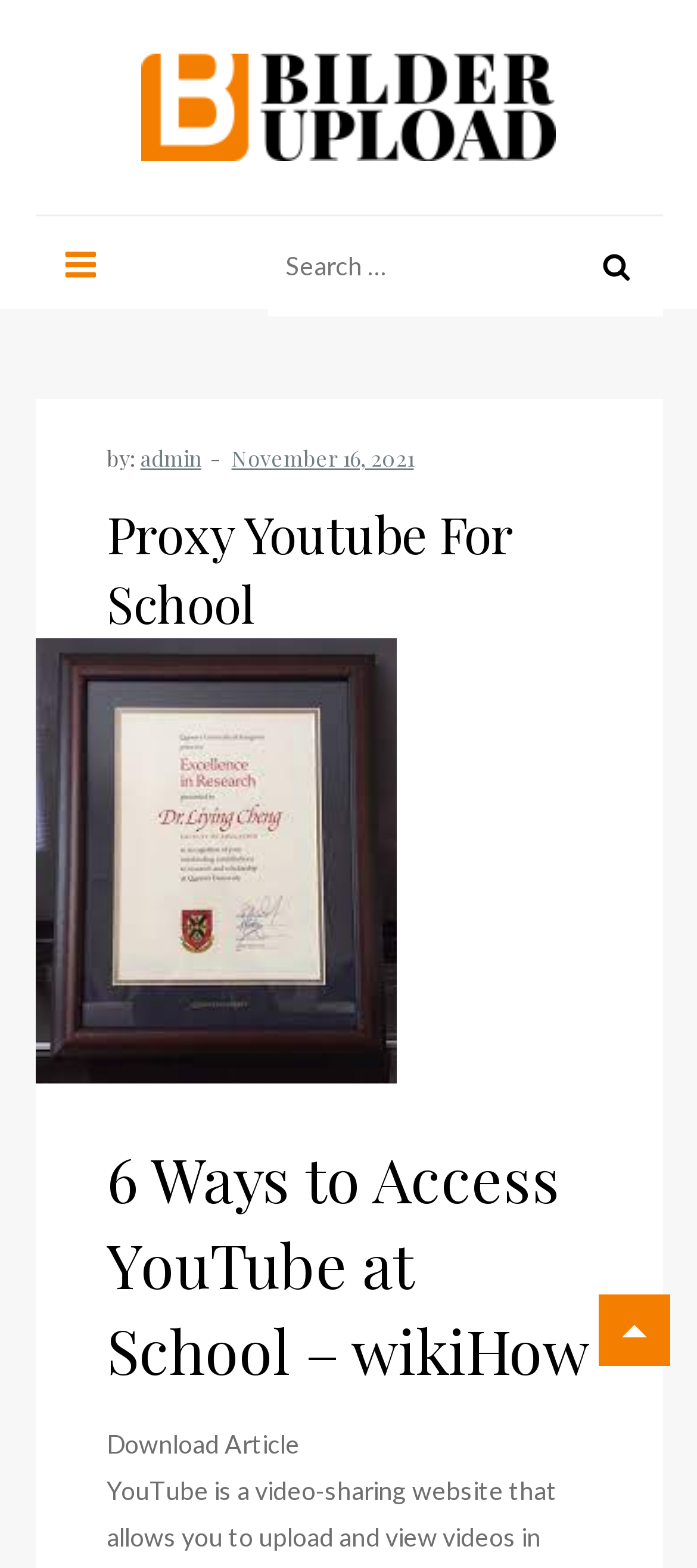Provide a single word or phrase answer to the question: 
What is the title of the second heading?

6 Ways to Access YouTube at School – wikiHow